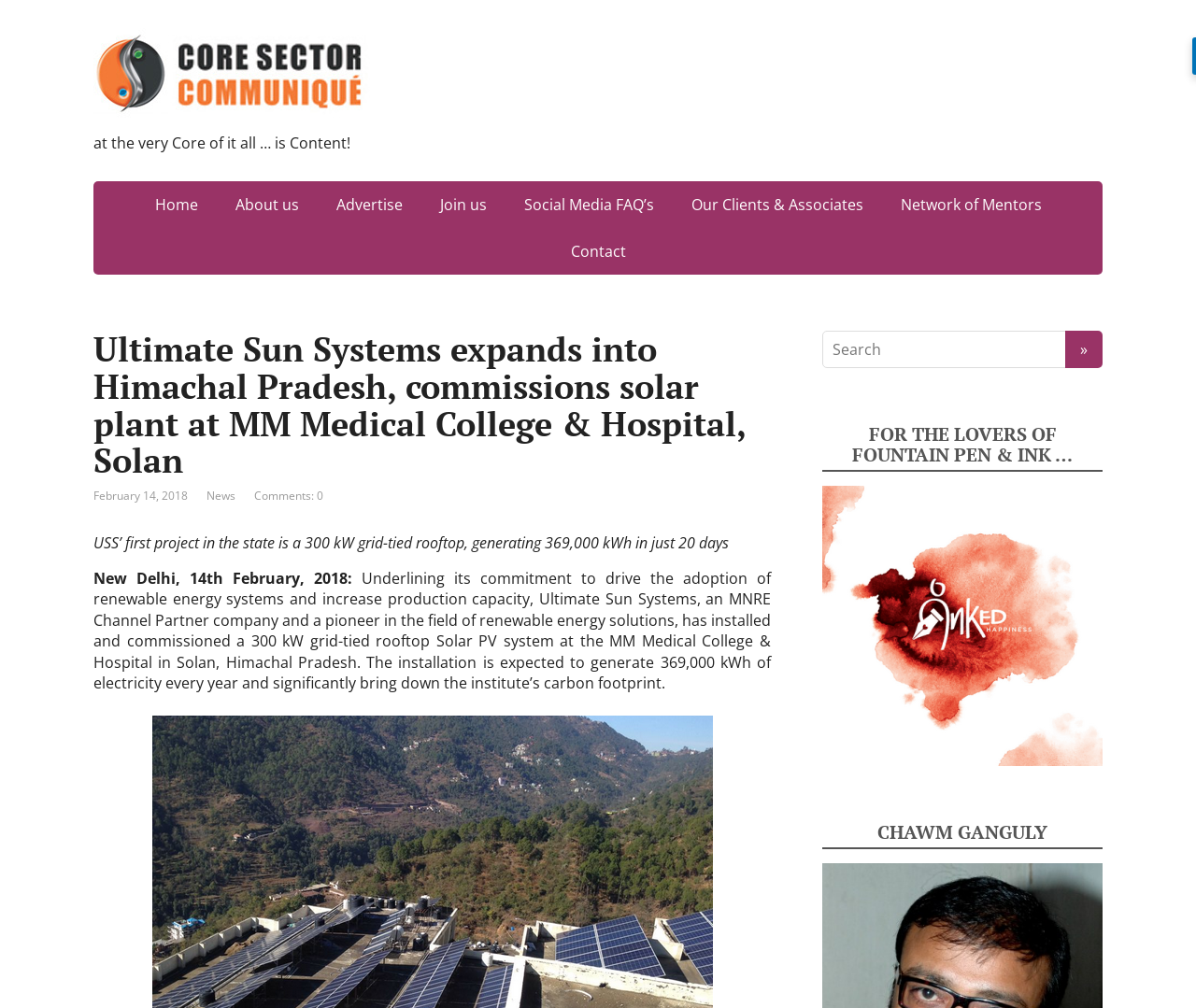Convey a detailed summary of the webpage, mentioning all key elements.

The webpage appears to be a news article or press release from Core Sector Communique, a platform that shares news and information about various industries. 

At the top of the page, there is a logo or image of Core Sector Communique, accompanied by a link to the same. Below this, there is a tagline or slogan that reads "at the very Core of it all … is Content!". 

The top navigation menu consists of seven links: Home, About us, Advertise, Join us, Social Media FAQ’s, Our Clients & Associates, and Network of Mentors. 

The main content of the page is an article titled "Ultimate Sun Systems expands into Himachal Pradesh, commissions solar plant at MM Medical College & Hospital, Solan". The article is dated February 14, 2018, and has no comments. 

The article begins with a brief introduction, followed by a detailed description of Ultimate Sun Systems' project in Himachal Pradesh, which includes the installation of a 300 kW grid-tied rooftop Solar PV system at the MM Medical College & Hospital in Solan. 

On the right side of the page, there is a search box with a button. Below this, there is a section that appears to be a quote or a statement, which reads "FOR THE LOVERS OF FOUNTAIN PEN & INK …". 

At the bottom of the page, there is a link, and below that, a name "CHAWM GANGULY" is mentioned.